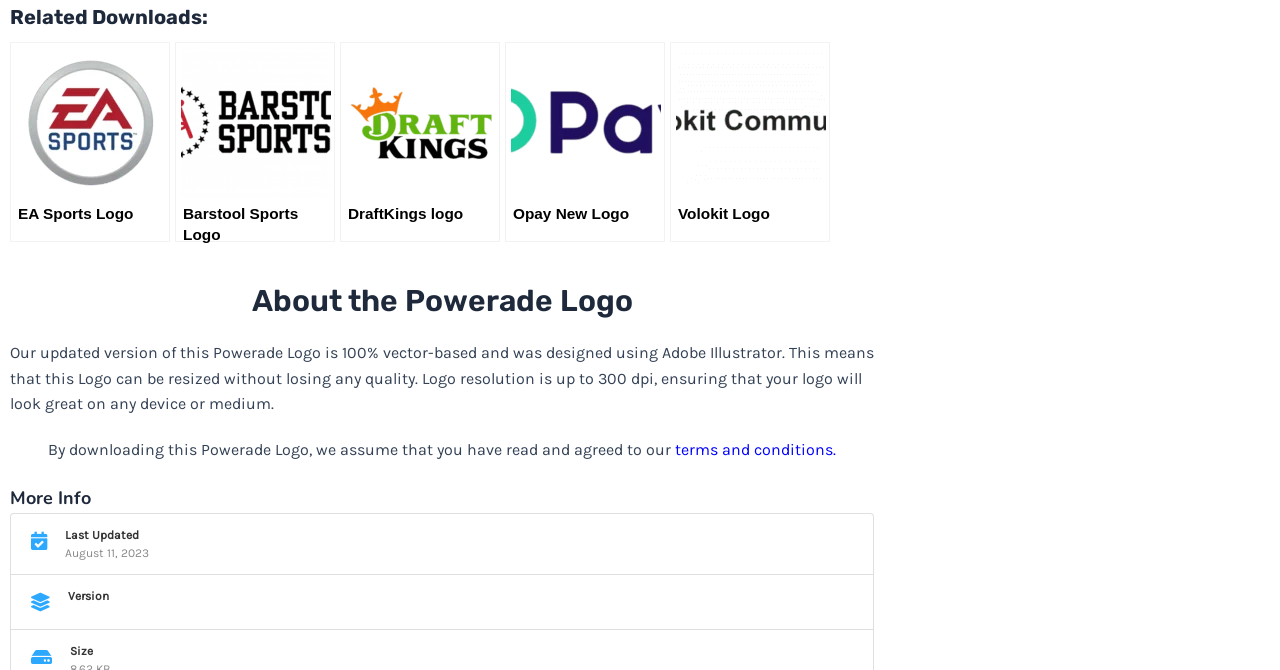Using the provided element description: "EA Sports Logo", identify the bounding box coordinates. The coordinates should be four floats between 0 and 1 in the order [left, top, right, bottom].

[0.008, 0.062, 0.133, 0.361]